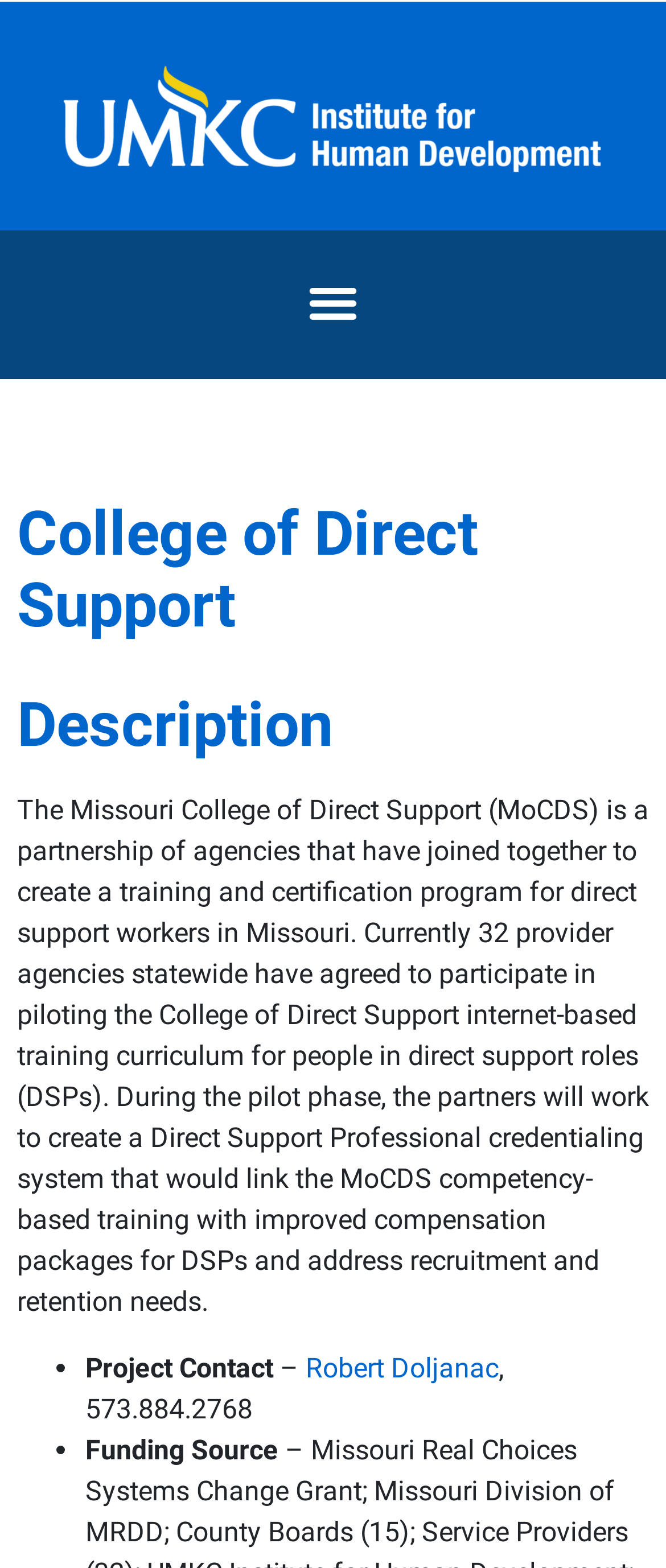Deliver a detailed narrative of the webpage's visual and textual elements.

The webpage is about the College of Direct Support, specifically the Missouri College of Direct Support (MoCDS). At the top, there is a link on the left side and a menu toggle button on the right side. Below these elements, there are two headings: "College of Direct Support" and "Description". 

The main content of the webpage is a paragraph of text that describes the MoCDS, its partnership with 32 provider agencies, and its goal to create a training and certification program for direct support workers in Missouri. This text is positioned below the headings and takes up most of the page.

At the bottom of the page, there is a list with two items. The first item has a bullet point, followed by the text "Project Contact", a hyphen, a link to "Robert Doljanac", and a phone number. The second item has a bullet point and the text "Funding Source". These list items are positioned at the bottom of the page, with the first item slightly above the second one.